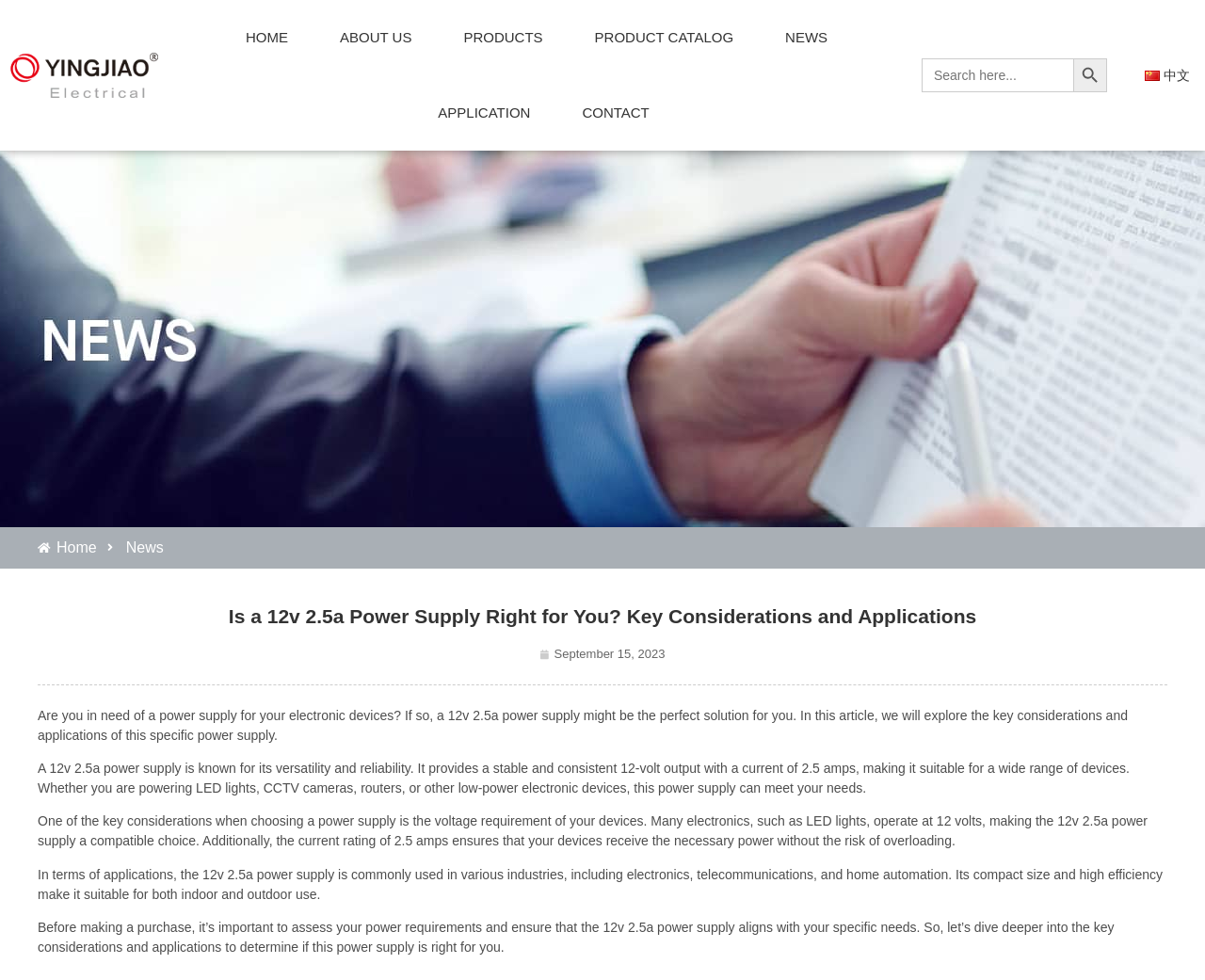Identify the bounding box for the element characterized by the following description: "Home".

[0.031, 0.548, 0.08, 0.571]